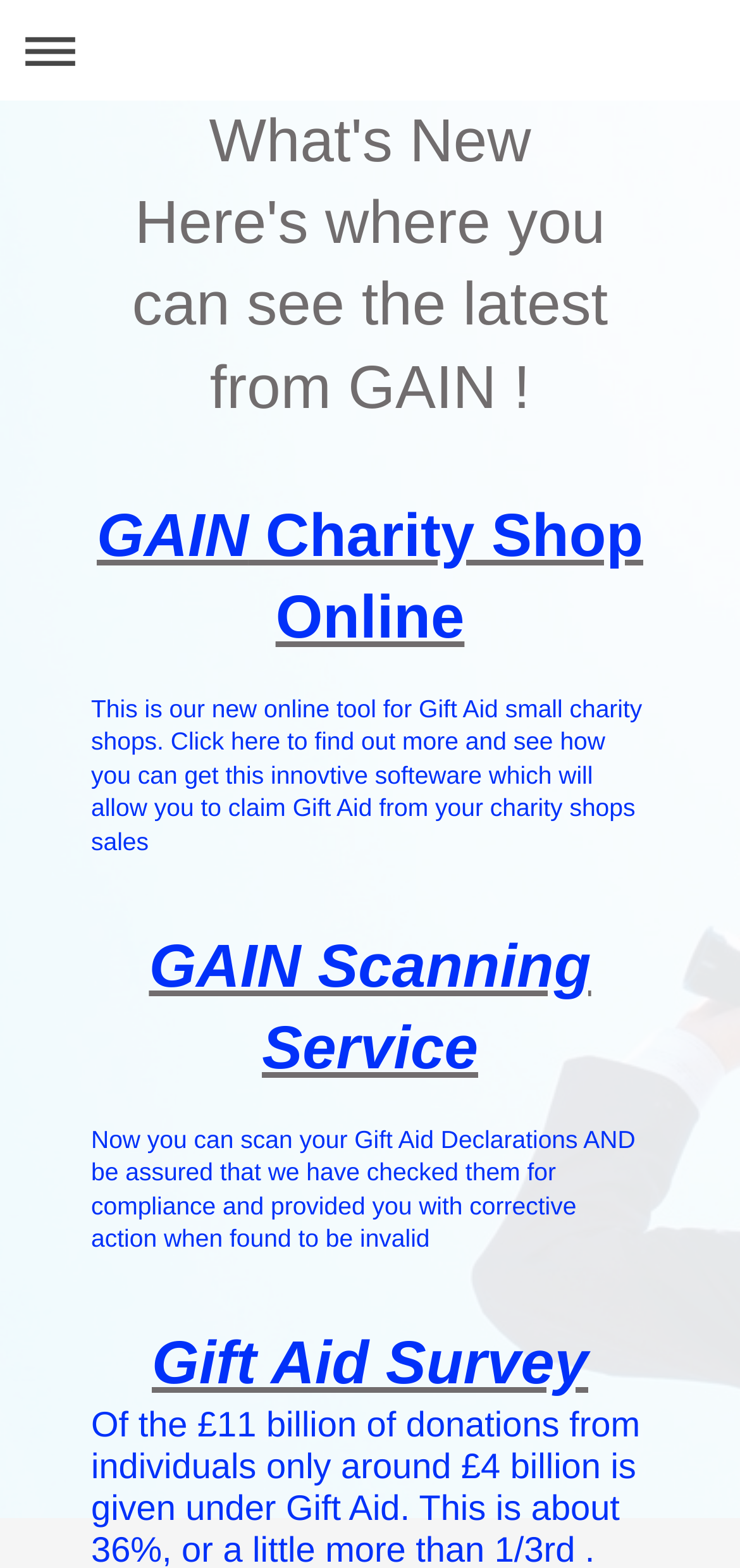Given the description of the UI element: "GAIN Charity Shop Online", predict the bounding box coordinates in the form of [left, top, right, bottom], with each value being a float between 0 and 1.

[0.131, 0.319, 0.869, 0.415]